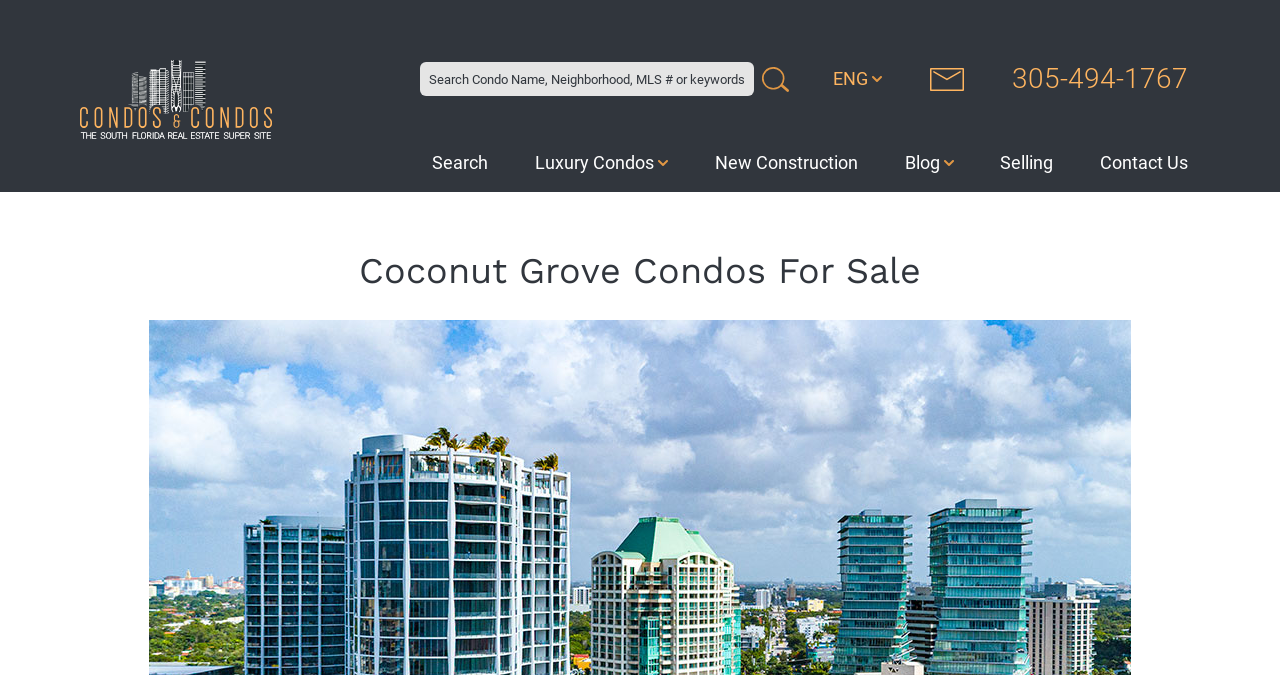Please examine the image and answer the question with a detailed explanation:
What language is the webpage currently in?

I found the answer by looking at the link element with the text 'ENG', which suggests that the webpage is currently in English.